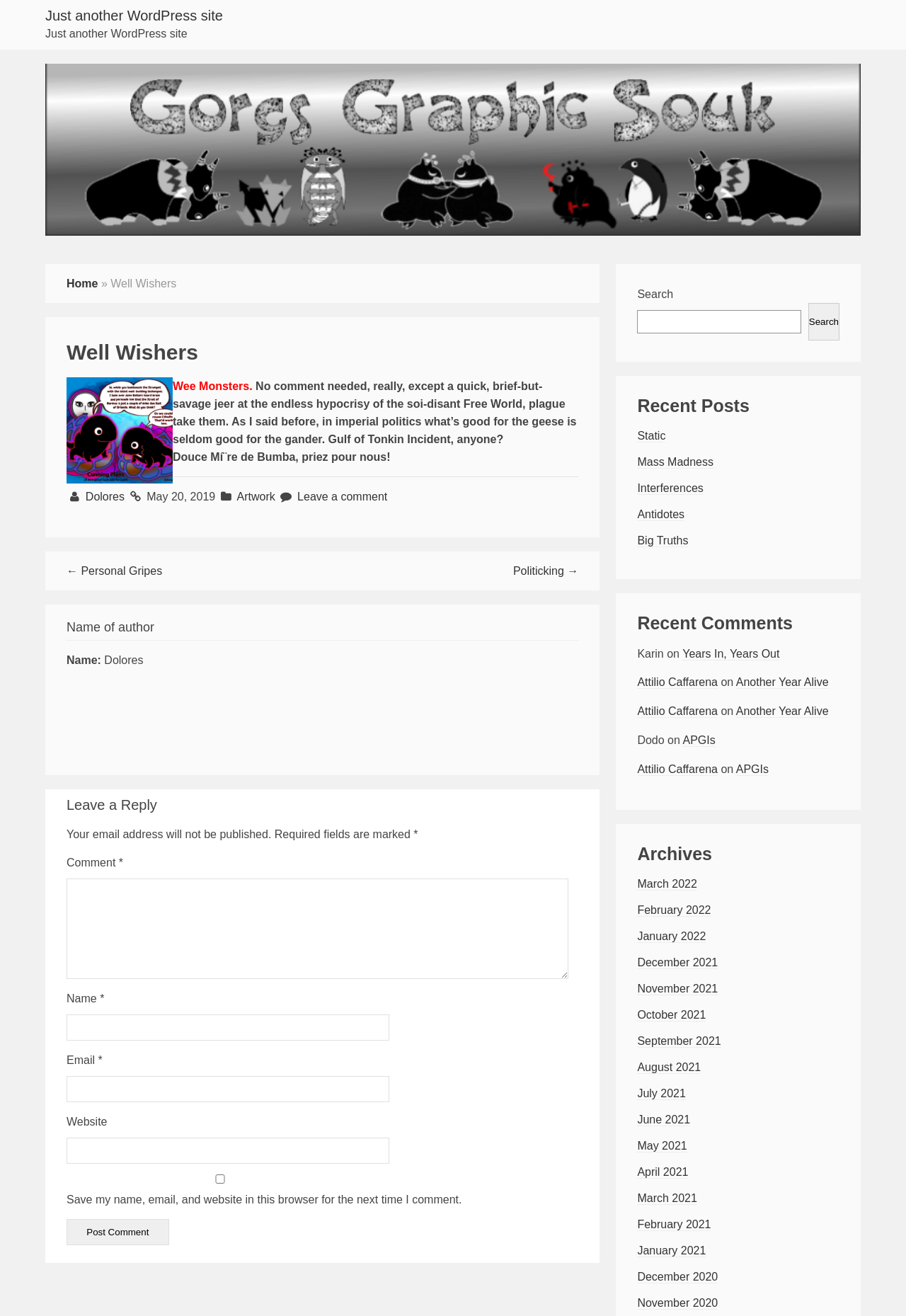Using the webpage screenshot, find the UI element described by Years In, Years Out. Provide the bounding box coordinates in the format (top-left x, top-left y, bottom-right x, bottom-right y), ensuring all values are floating point numbers between 0 and 1.

[0.753, 0.492, 0.861, 0.502]